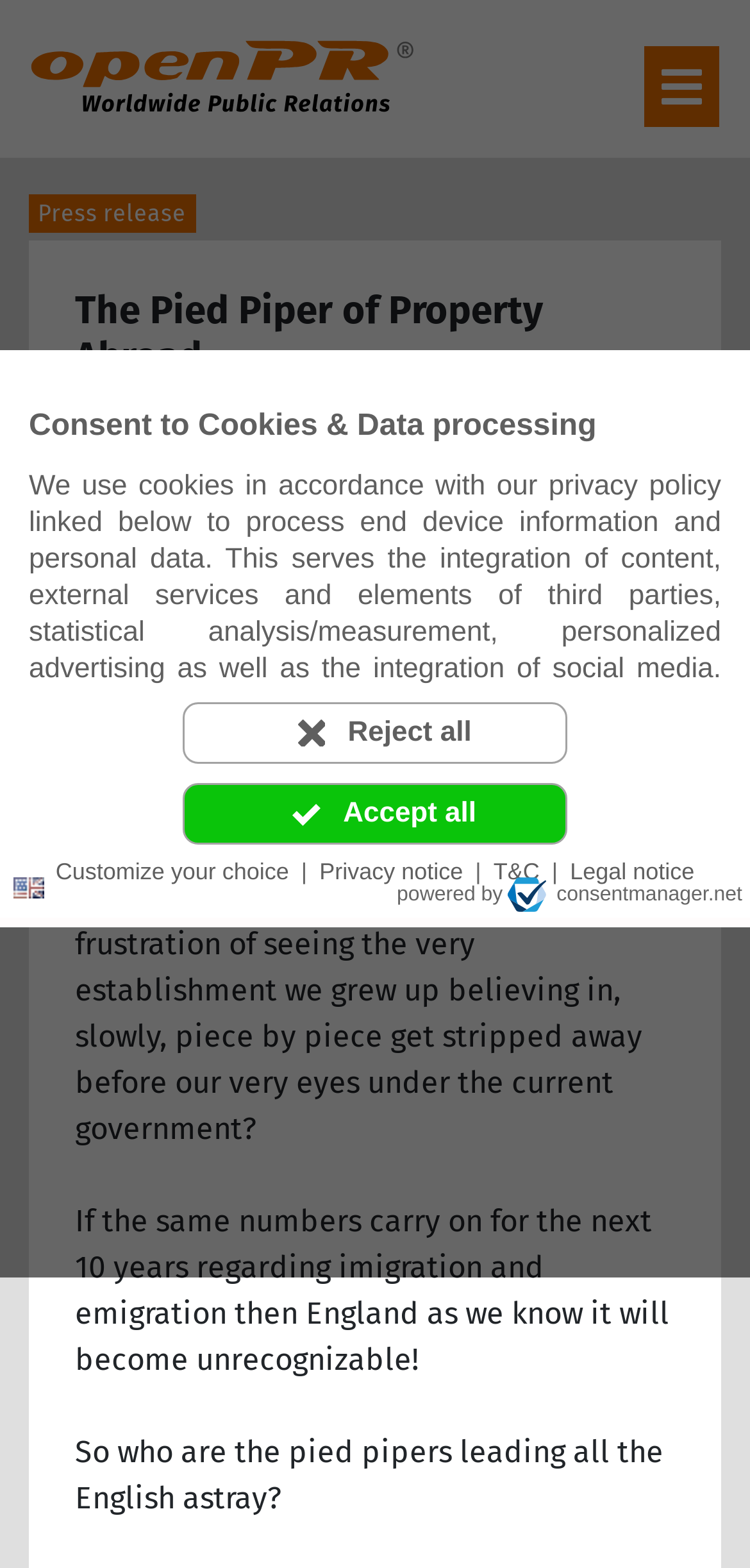Select the bounding box coordinates of the element I need to click to carry out the following instruction: "Click the 'openPR Logo' link".

[0.041, 0.037, 0.554, 0.06]